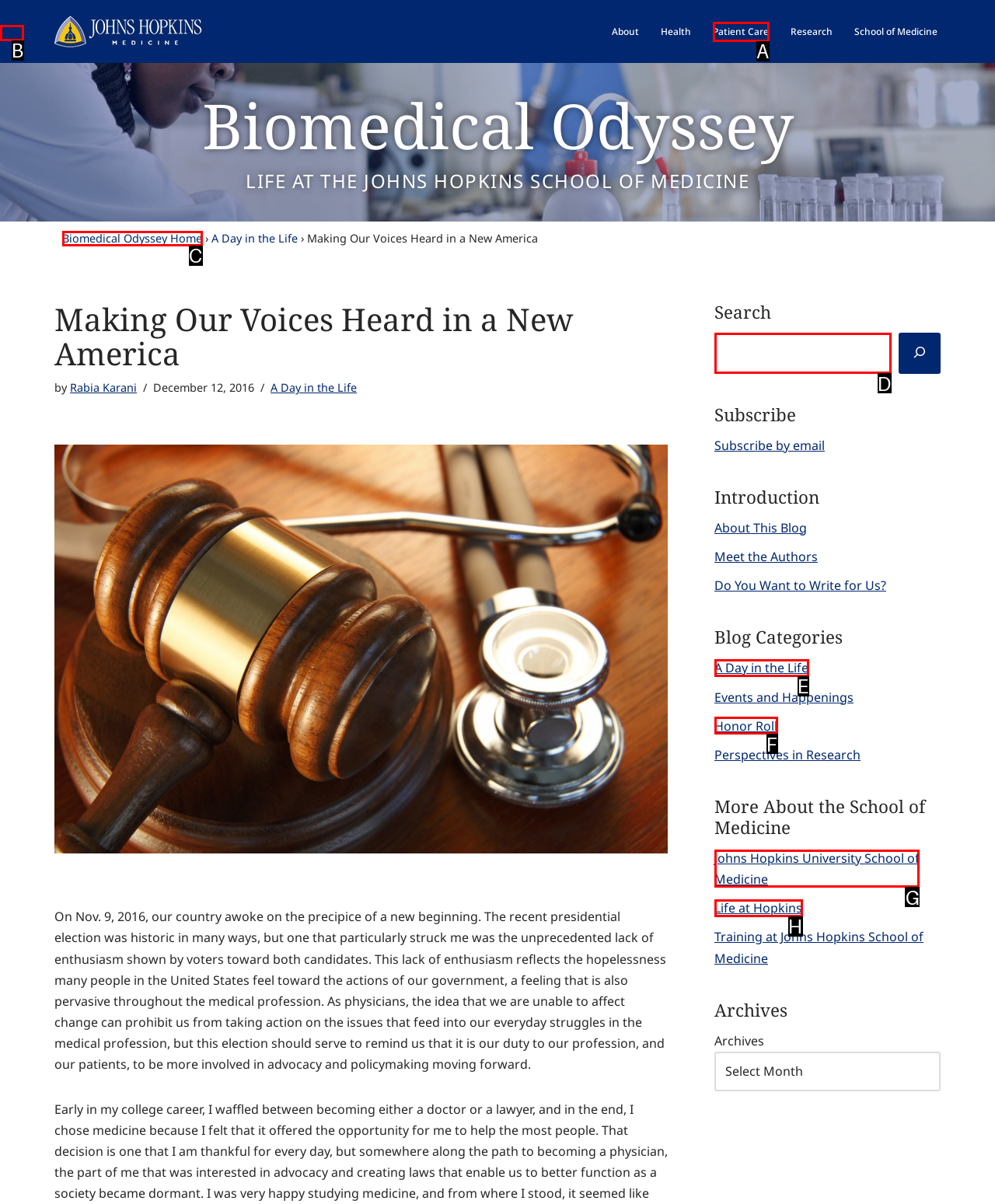Which lettered option should be clicked to perform the following task: Visit the 'Johns Hopkins University School of Medicine' page
Respond with the letter of the appropriate option.

G